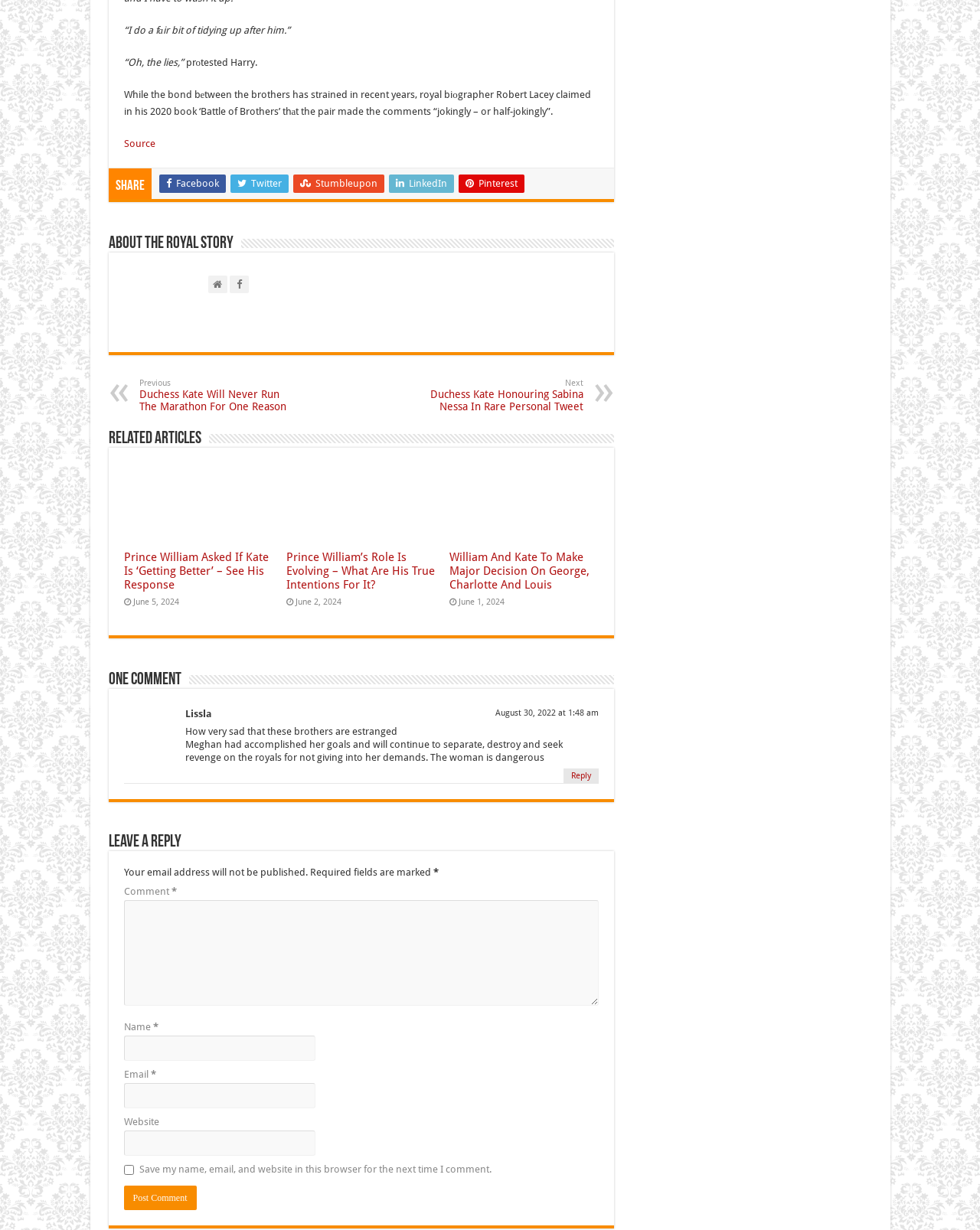Locate the bounding box coordinates of the UI element described by: "parent_node: Name * name="author"". Provide the coordinates as four float numbers between 0 and 1, formatted as [left, top, right, bottom].

[0.126, 0.842, 0.321, 0.862]